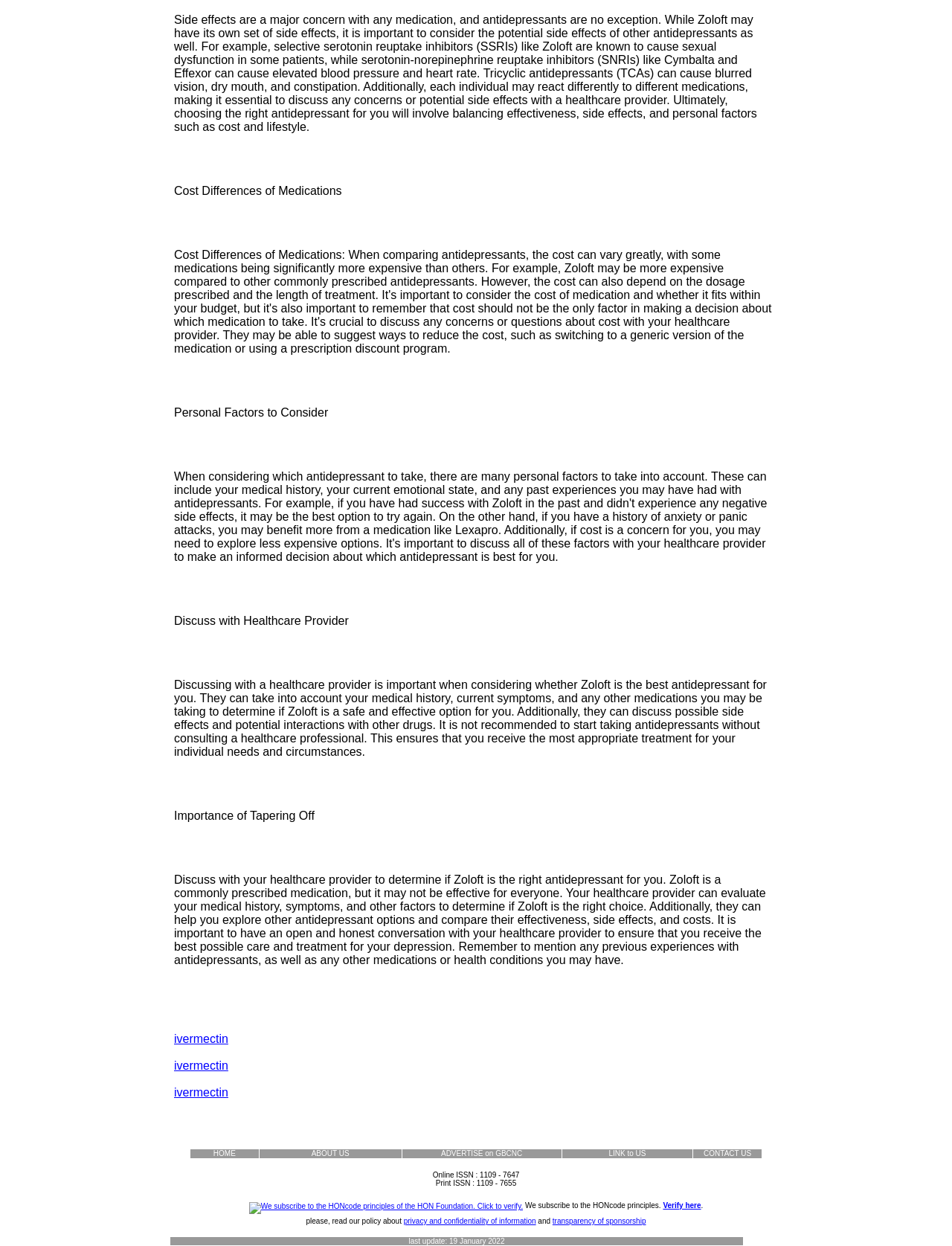Respond with a single word or phrase:
What is the purpose of the 'Cost Differences of Medications' section?

To compare medication costs